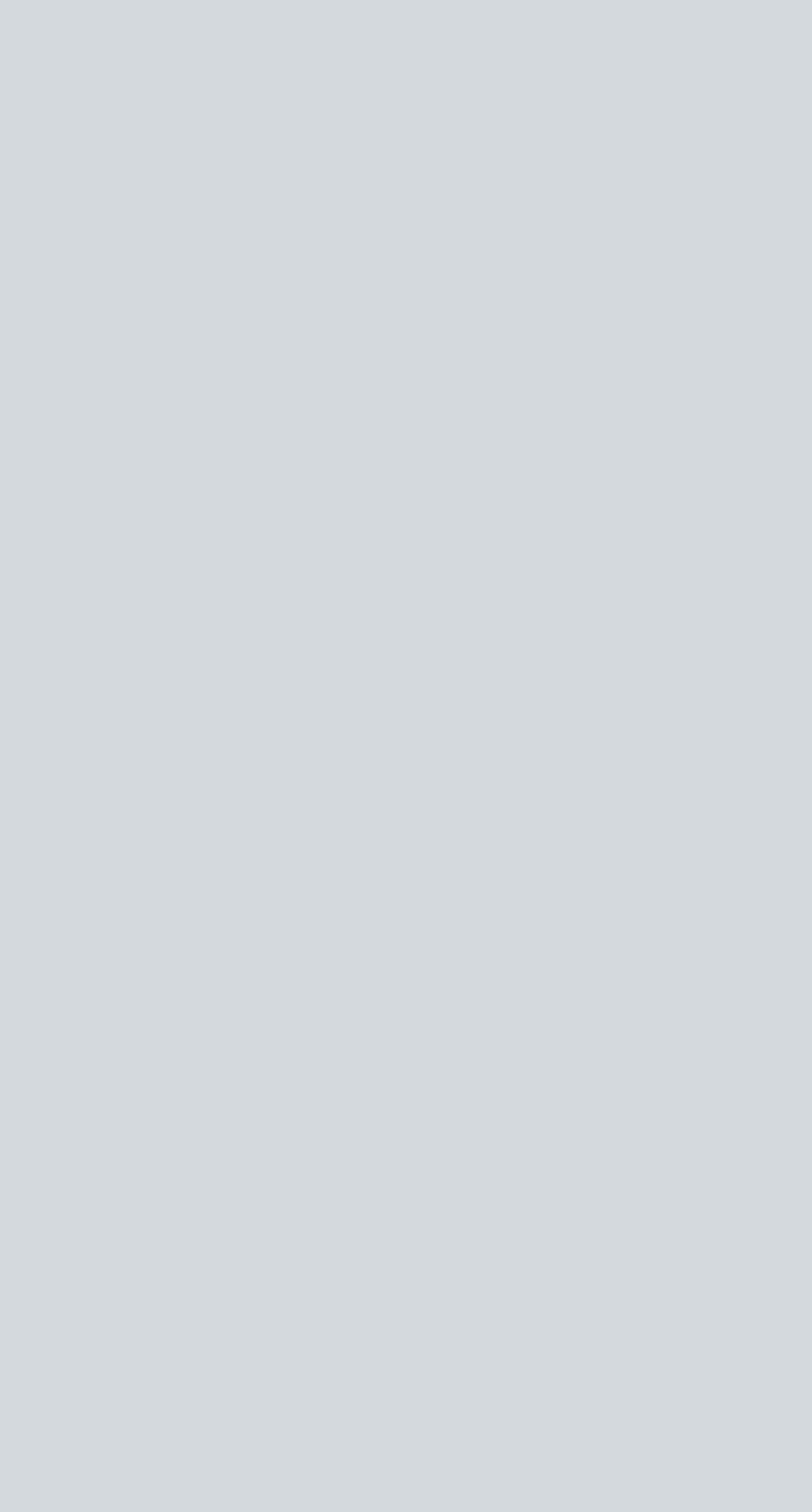Provide a single word or phrase to answer the given question: 
How many formats require a plugin?

5